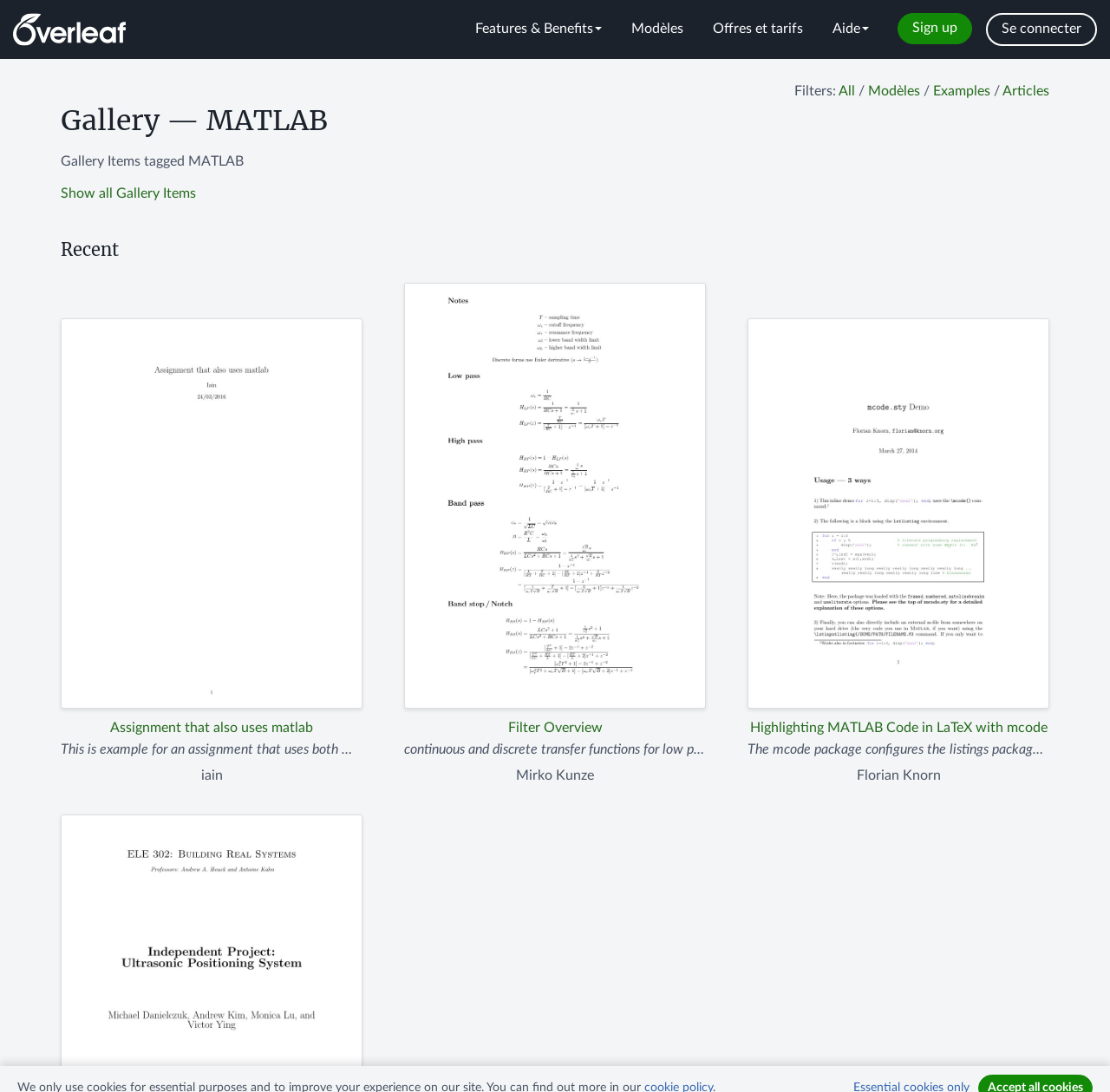Extract the top-level heading from the webpage and provide its text.

Gallery — MATLAB